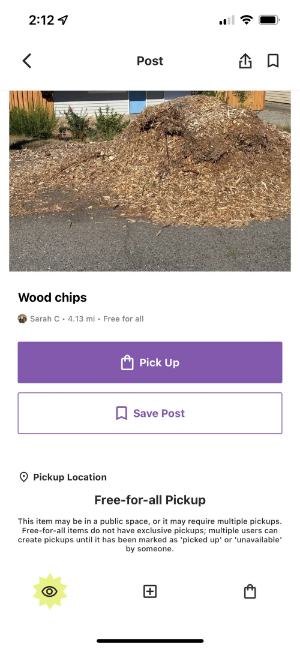Using a single word or phrase, answer the following question: 
What is the distance of the wood chips from the user?

4.13 miles